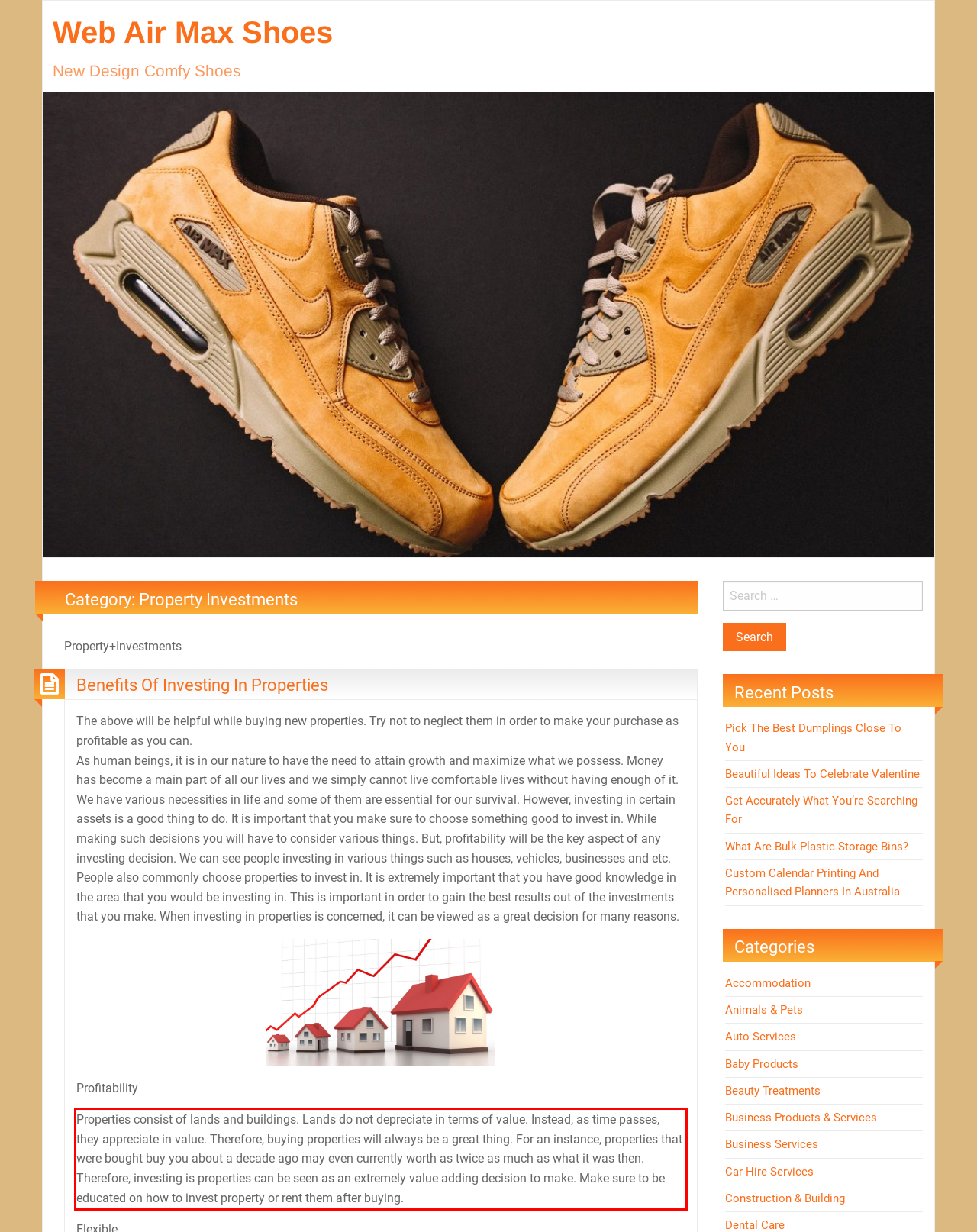Using the webpage screenshot, recognize and capture the text within the red bounding box.

Properties consist of lands and buildings. Lands do not depreciate in terms of value. Instead, as time passes, they appreciate in value. Therefore, buying properties will always be a great thing. For an instance, properties that were bought buy you about a decade ago may even currently worth as twice as much as what it was then. Therefore, investing is properties can be seen as an extremely value adding decision to make. Make sure to be educated on how to invest property or rent them after buying.